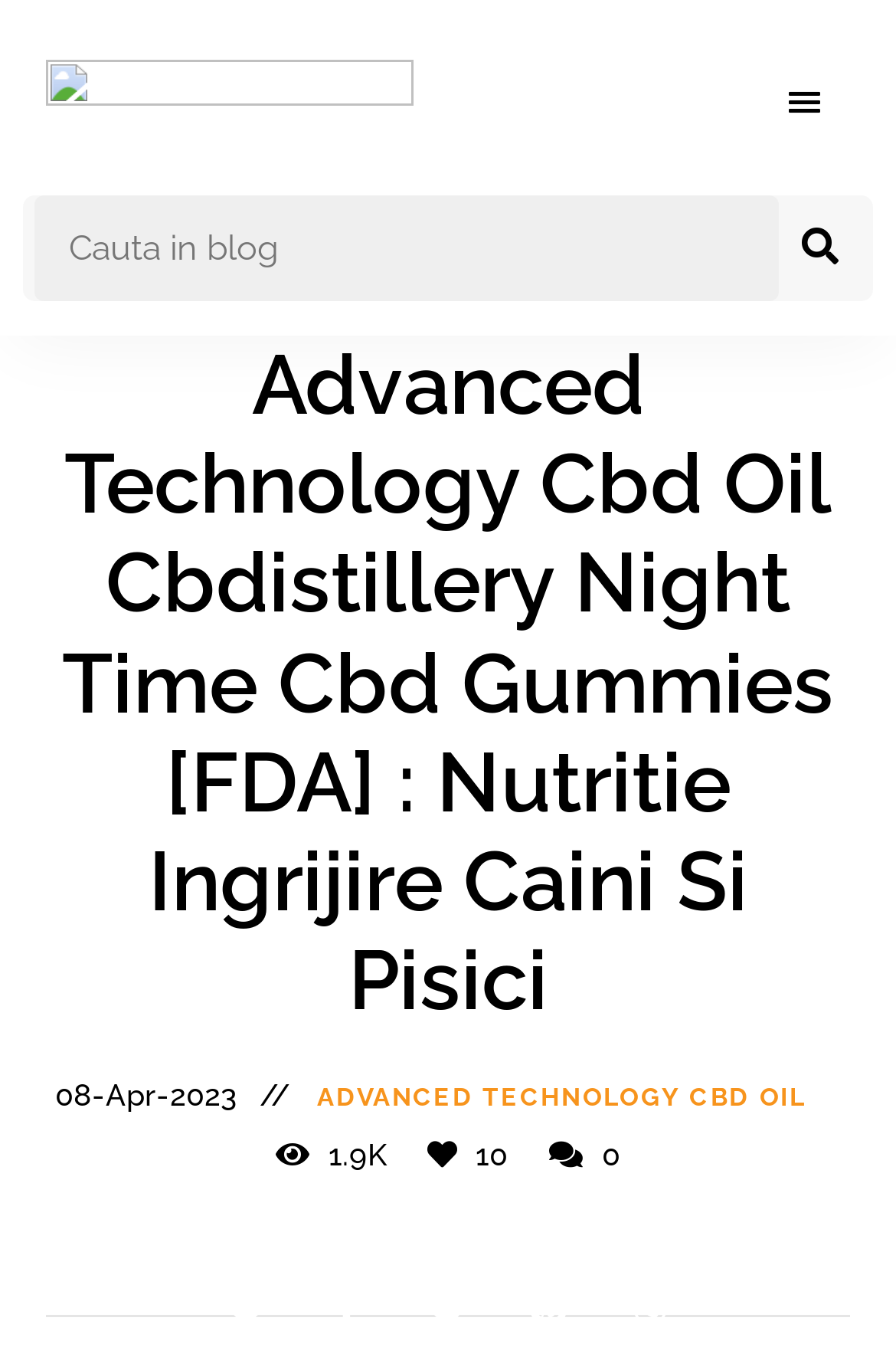What is the text on the top-left link?
Please provide a single word or phrase as your answer based on the image.

Blog Animale